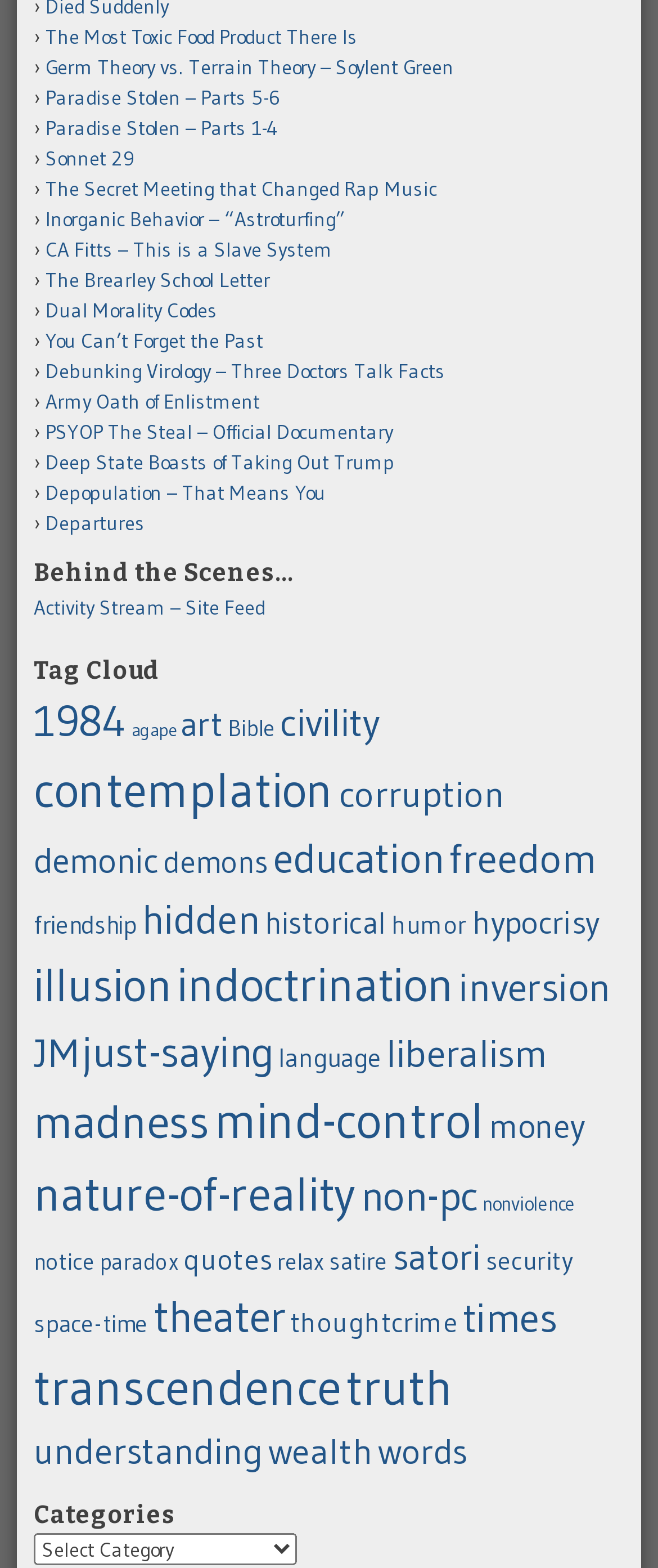What is the title of the first link on the webpage?
By examining the image, provide a one-word or phrase answer.

The Most Toxic Food Product There Is